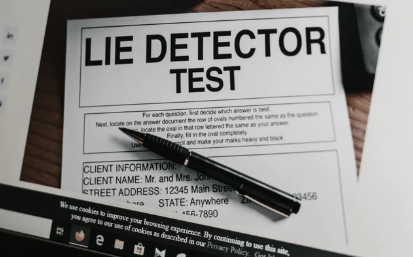What information is required for the client?
Please provide a comprehensive answer based on the details in the screenshot.

The layout of the document features sections for client information, including spaces for a client's name, address, and other relevant details, which are necessary to be filled out for the lie detector test.